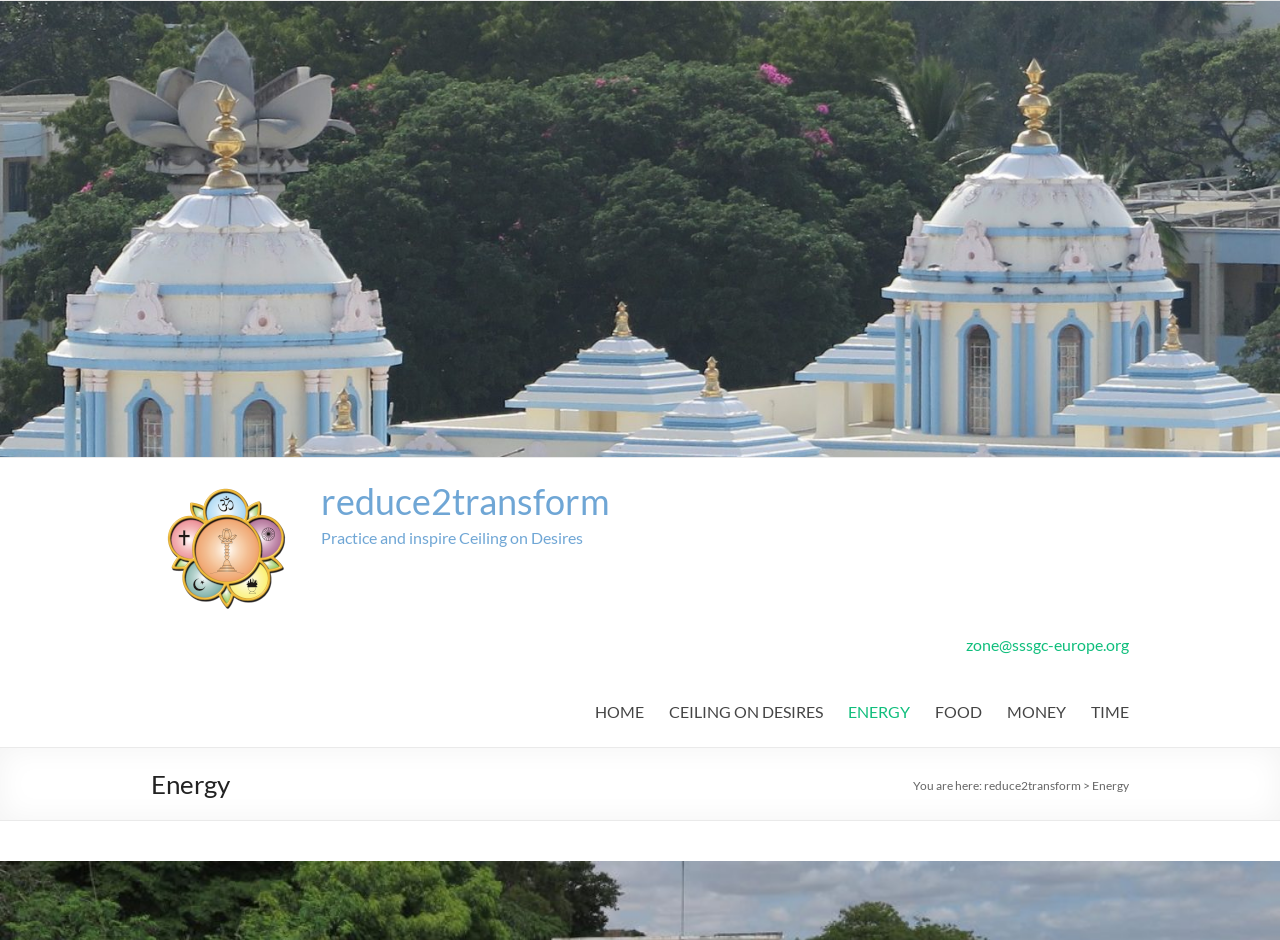Please identify the bounding box coordinates of the element I need to click to follow this instruction: "explore the ENERGY section".

[0.662, 0.741, 0.711, 0.773]